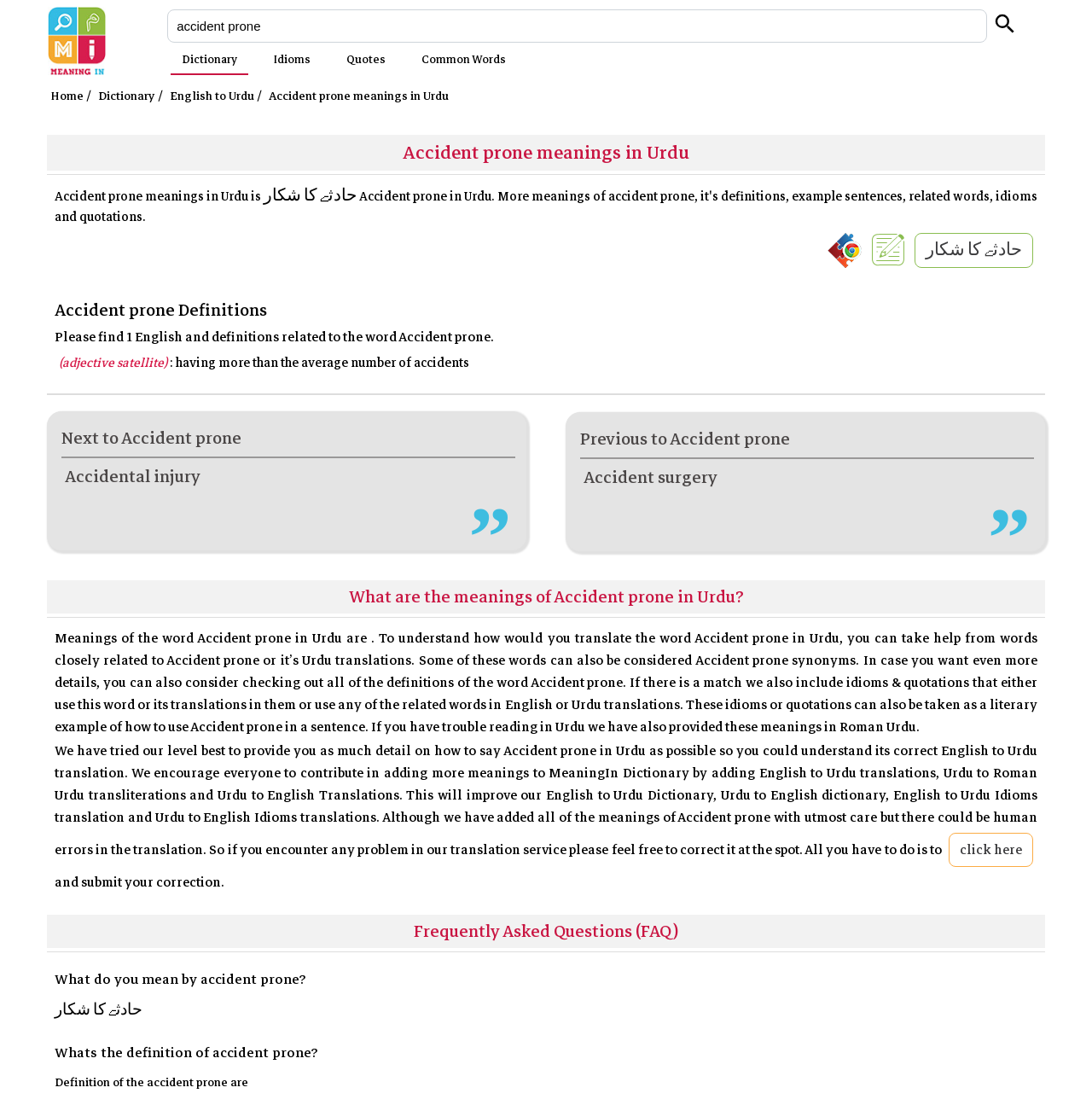Utilize the details in the image to thoroughly answer the following question: What is the definition of Accident prone?

The definition of Accident prone can be found in the section 'Accident prone Definitions'. It is described as '(adjective satellite) : having more than the average number of accidents'.